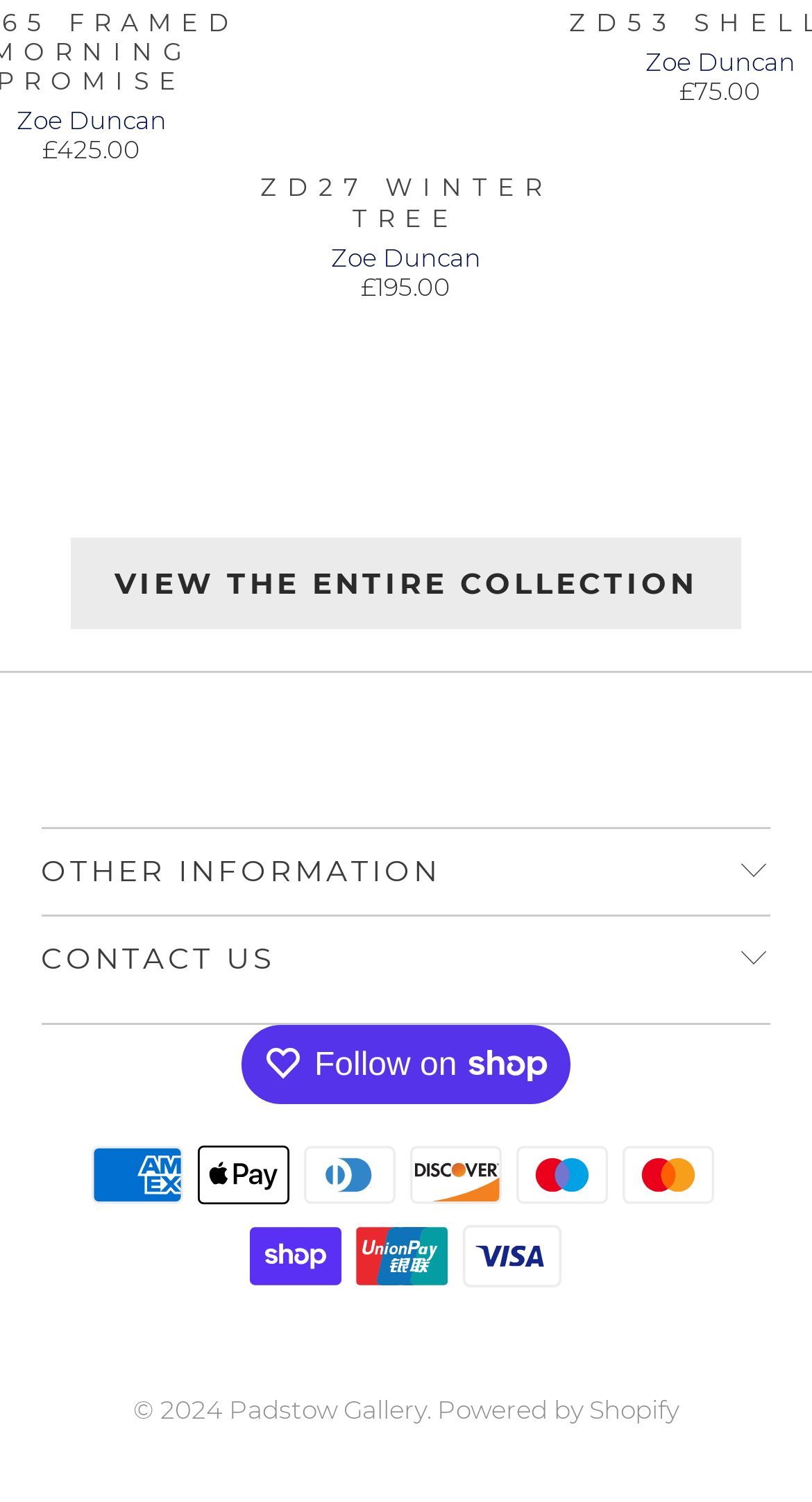Identify the bounding box coordinates for the UI element described as: "Powered by Shopify". The coordinates should be provided as four floats between 0 and 1: [left, top, right, bottom].

[0.538, 0.928, 0.836, 0.949]